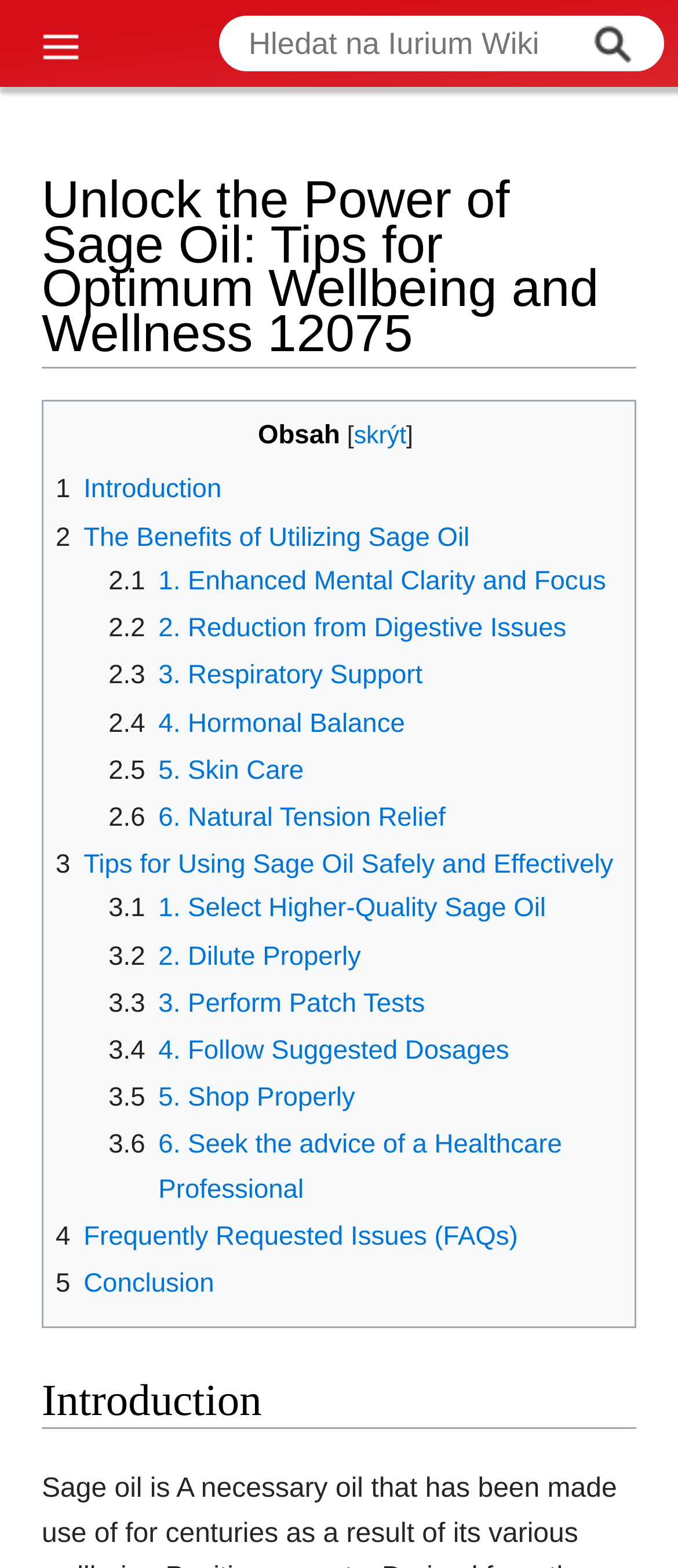Determine the bounding box coordinates of the element that should be clicked to execute the following command: "Go to '1 Introduction'".

[0.082, 0.303, 0.327, 0.322]